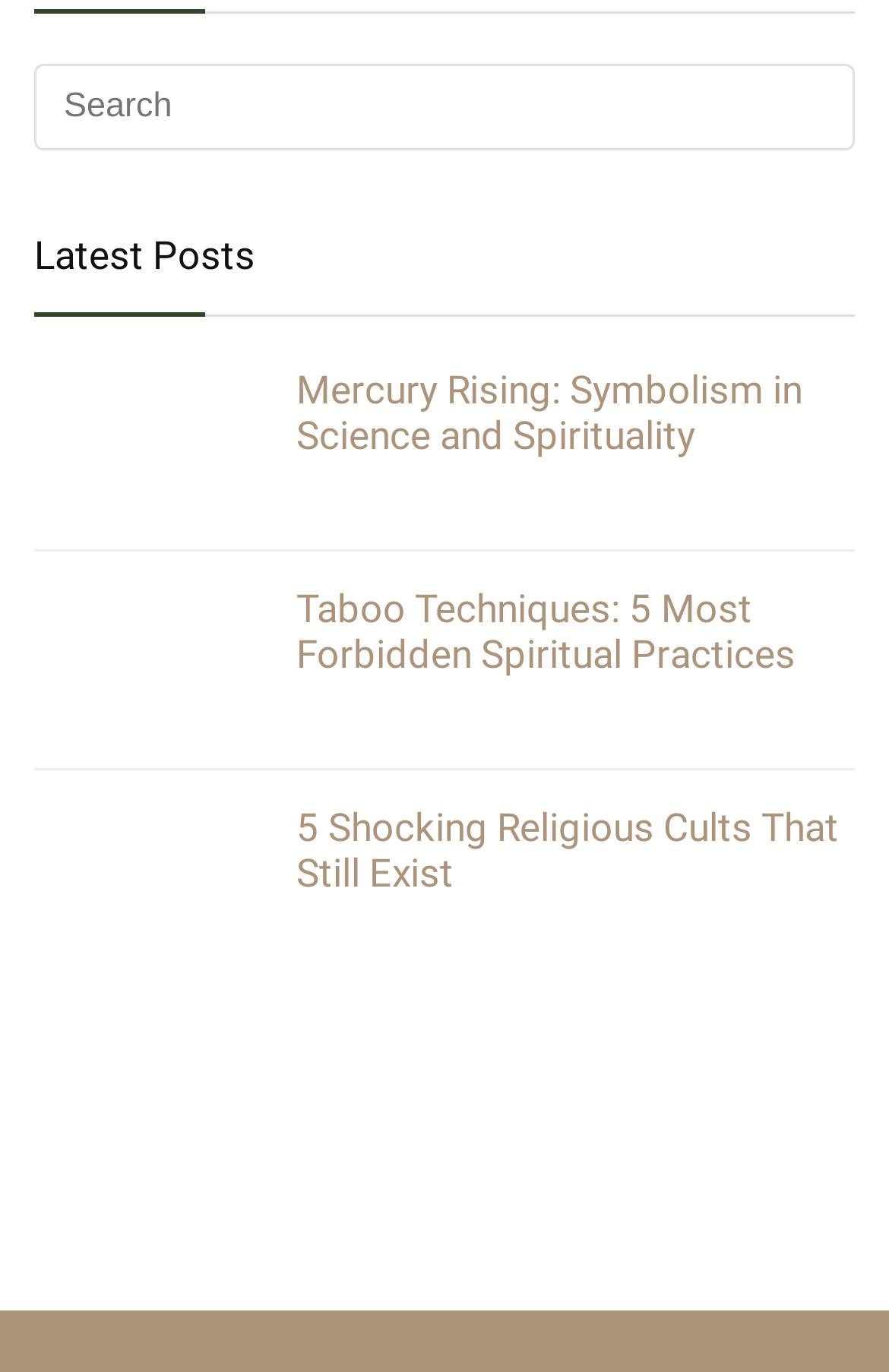Could you determine the bounding box coordinates of the clickable element to complete the instruction: "view Mercury Rising article"? Provide the coordinates as four float numbers between 0 and 1, i.e., [left, top, right, bottom].

[0.333, 0.267, 0.903, 0.334]